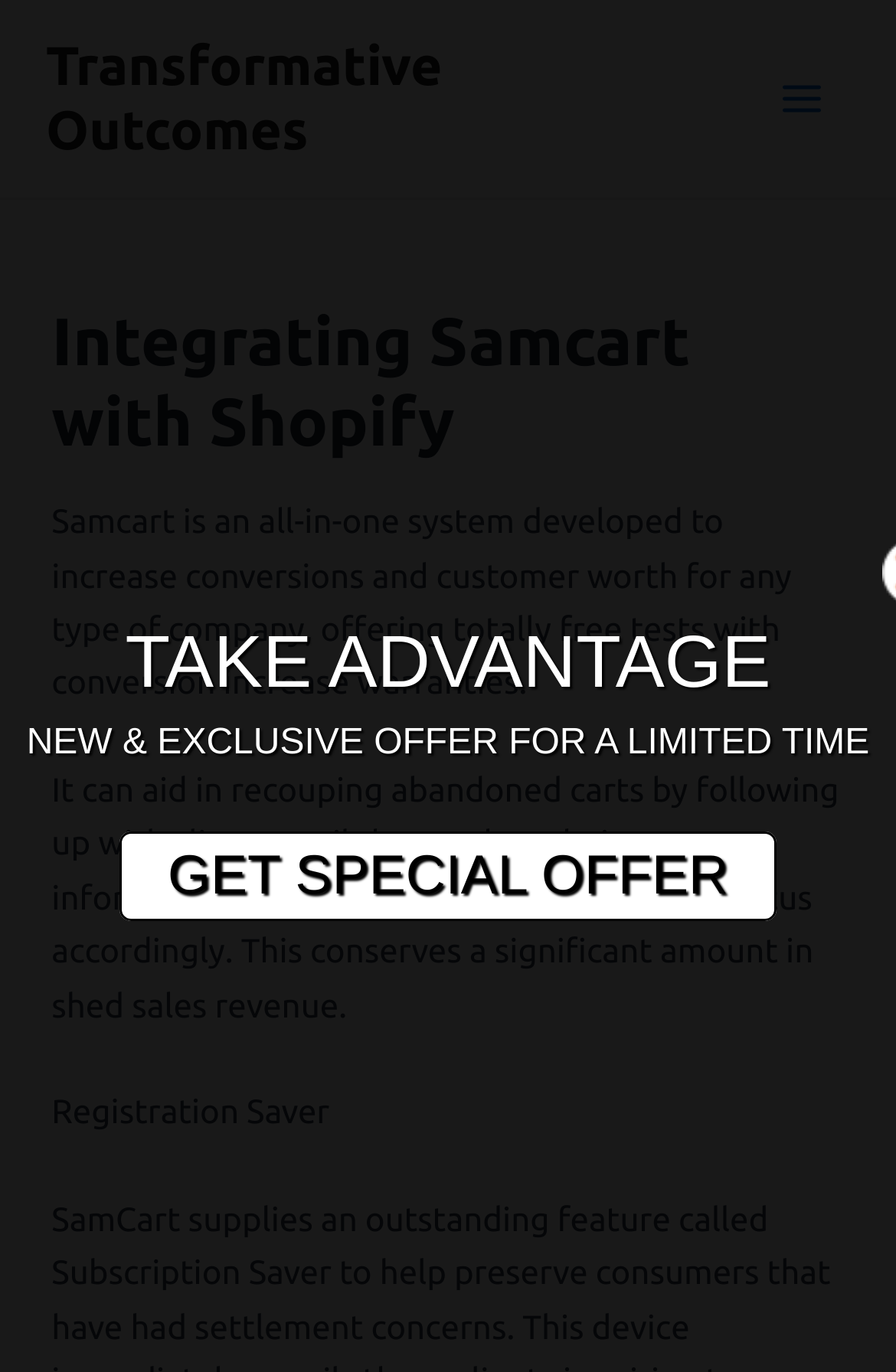Elaborate on the information and visuals displayed on the webpage.

The webpage is dedicated to providing information about Samcart integration with Shopify for e-commerce. At the top left, there is a link to "Transformative Outcomes". On the top right, a button labeled "Main Menu" is located, accompanied by a small image. 

Below the top section, a header section spans across the page, containing a heading that reads "Integrating Samcart with Shopify". This is followed by a paragraph of text that describes Samcart as an all-in-one system designed to increase conversions and customer worth for any type of company, offering free trials with conversion increase guarantees.

Below this paragraph, another paragraph explains how Samcart can aid in recovering abandoned carts by following up with clients until they update their payment information, saving a significant amount in lost sales revenue.

To the right of these paragraphs, a smaller text "Registration Saver" is positioned. 

In the middle of the page, a prominent text "TAKE ADVANTAGE" is displayed. Below this, a limited-time offer is announced in a larger text, "NEW & EXCLUSIVE OFFER FOR A LIMITED TIME". A call-to-action link "GET SPECIAL OFFER" is placed below this announcement, encouraging visitors to take advantage of the offer.